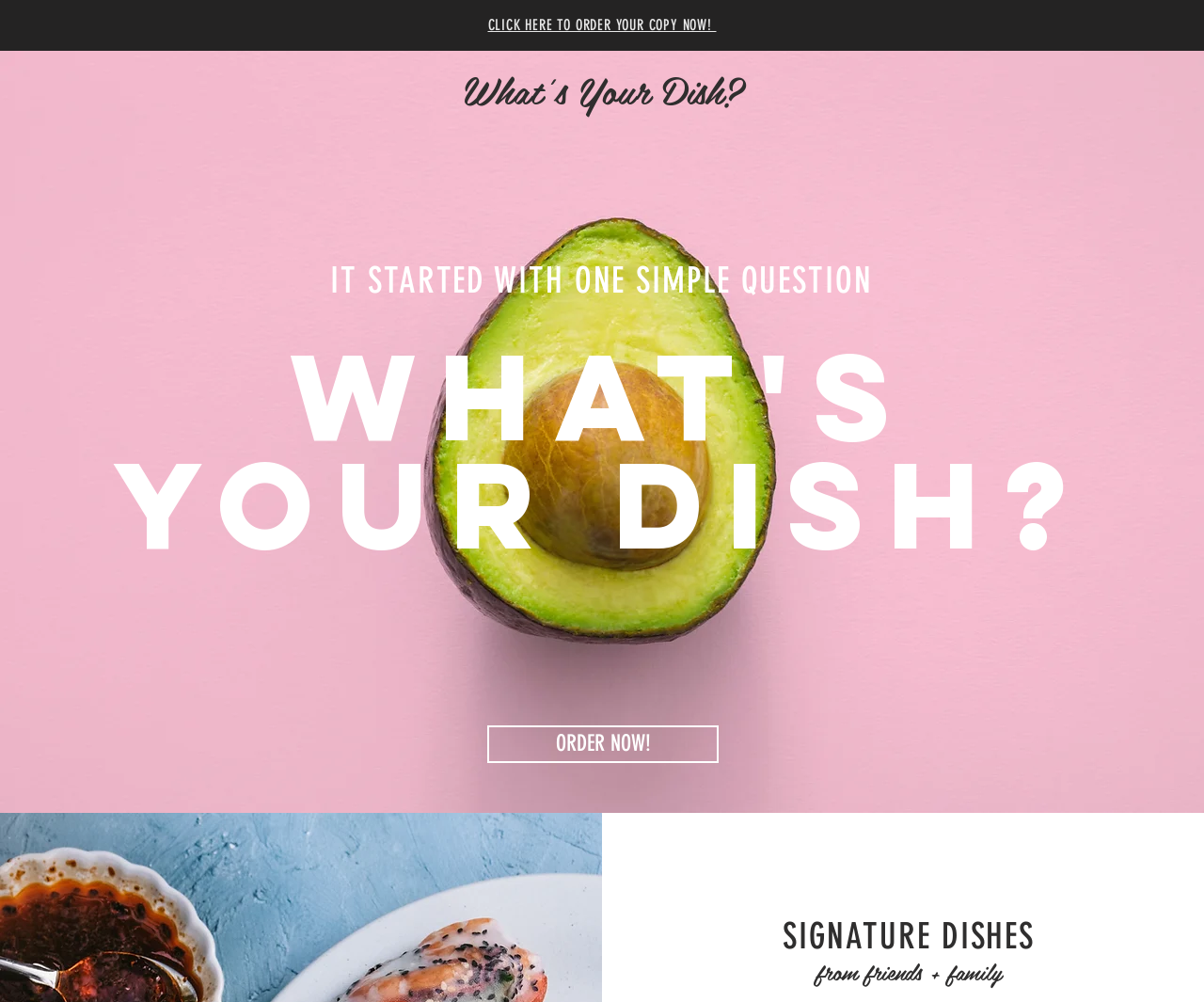Who contributed to the webpage content?
Please respond to the question with as much detail as possible.

The webpage content was contributed by friends and family, which can be inferred from the static text element with text 'from friends + family' and bounding box coordinates [0.678, 0.951, 0.832, 0.988]